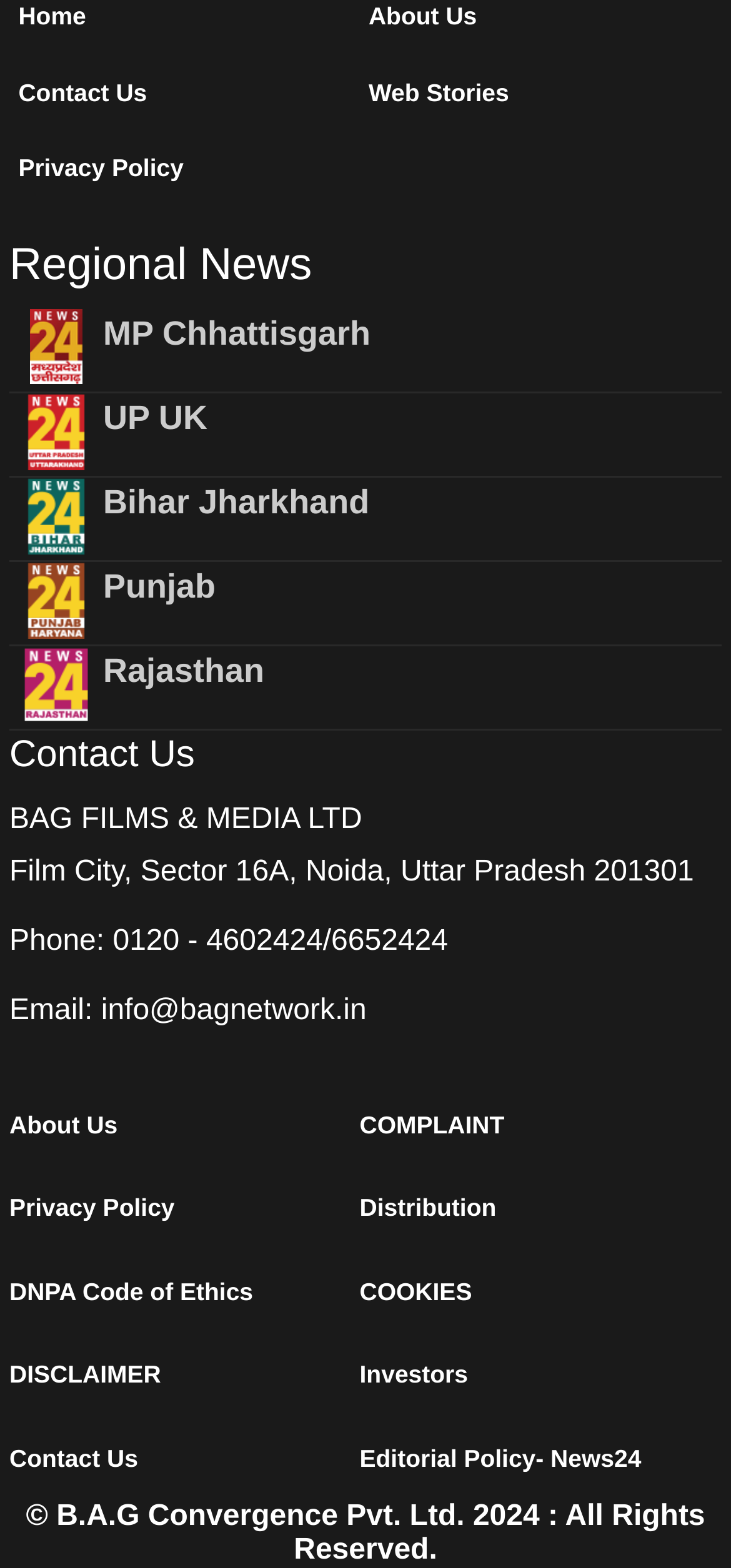Please answer the following question using a single word or phrase: What is the email address listed on the page?

info@bagnetwork.in